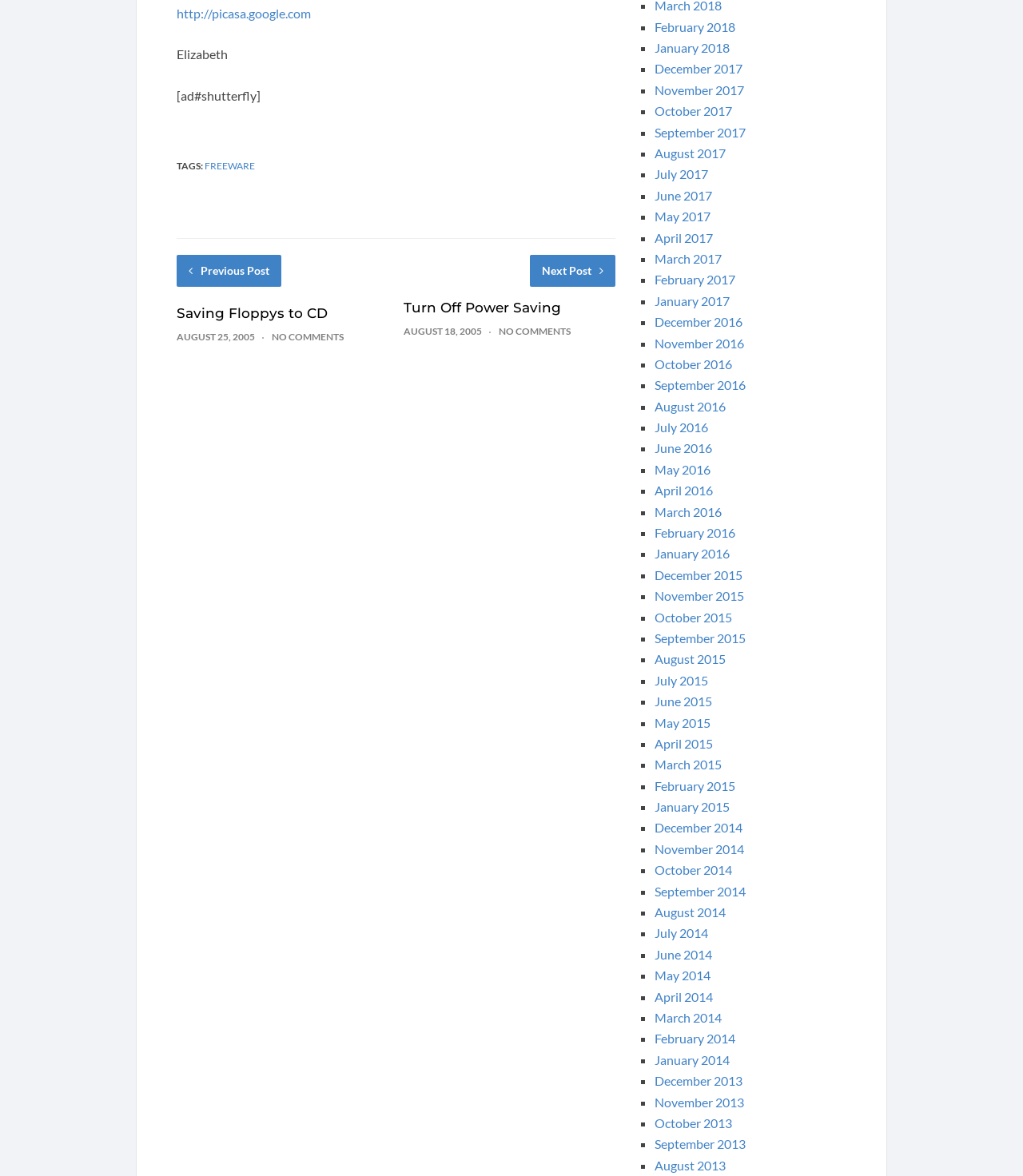Please identify the bounding box coordinates of the element's region that needs to be clicked to fulfill the following instruction: "Go to the 'February 2018' archive". The bounding box coordinates should consist of four float numbers between 0 and 1, i.e., [left, top, right, bottom].

[0.64, 0.016, 0.719, 0.029]